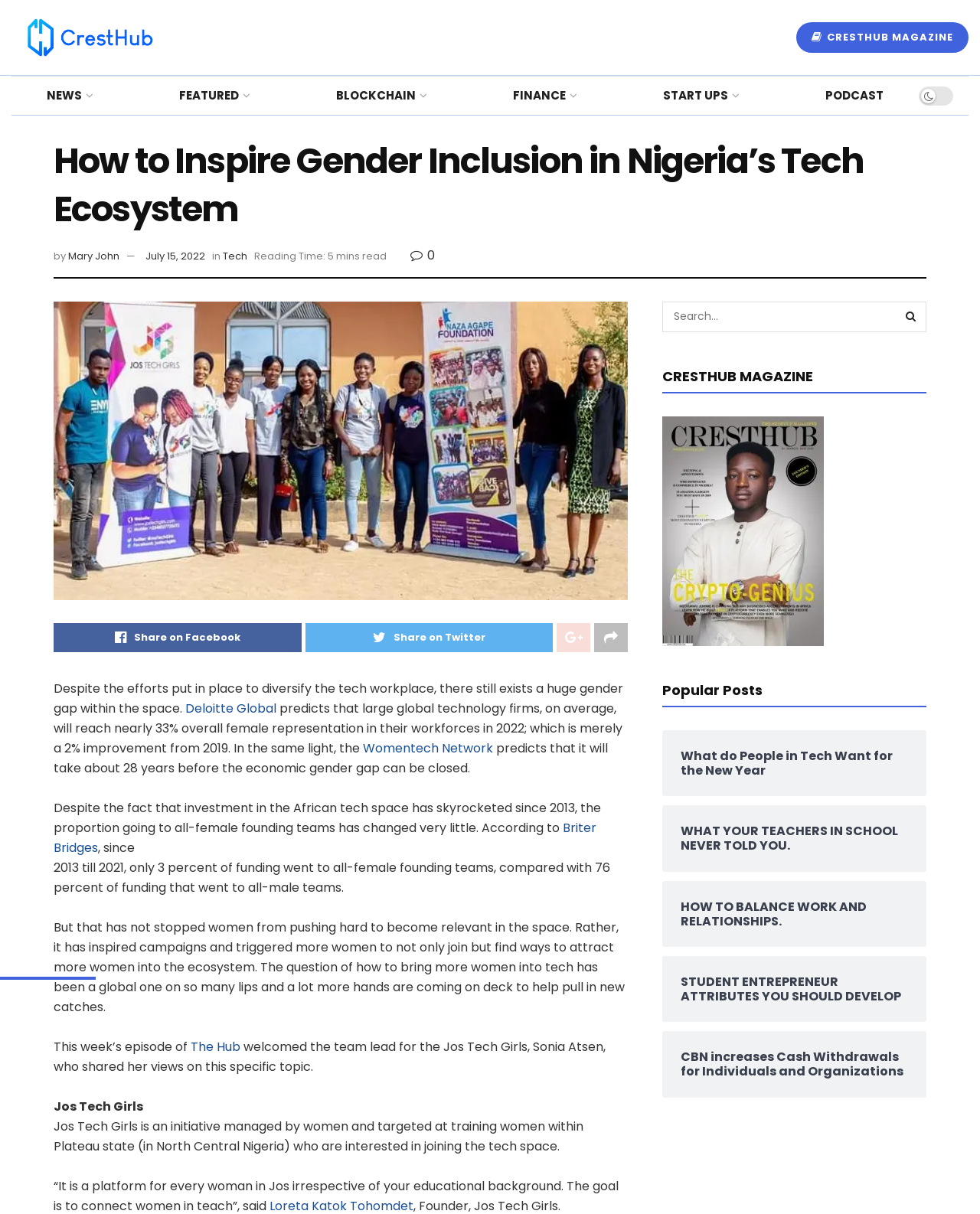What is the name of the podcast mentioned in the article?
Could you give a comprehensive explanation in response to this question?

The article mentions that 'This week’s episode of The Hub welcomed the team lead for the Jos Tech Girls, Sonia Atsen, who shared her views on this specific topic.'